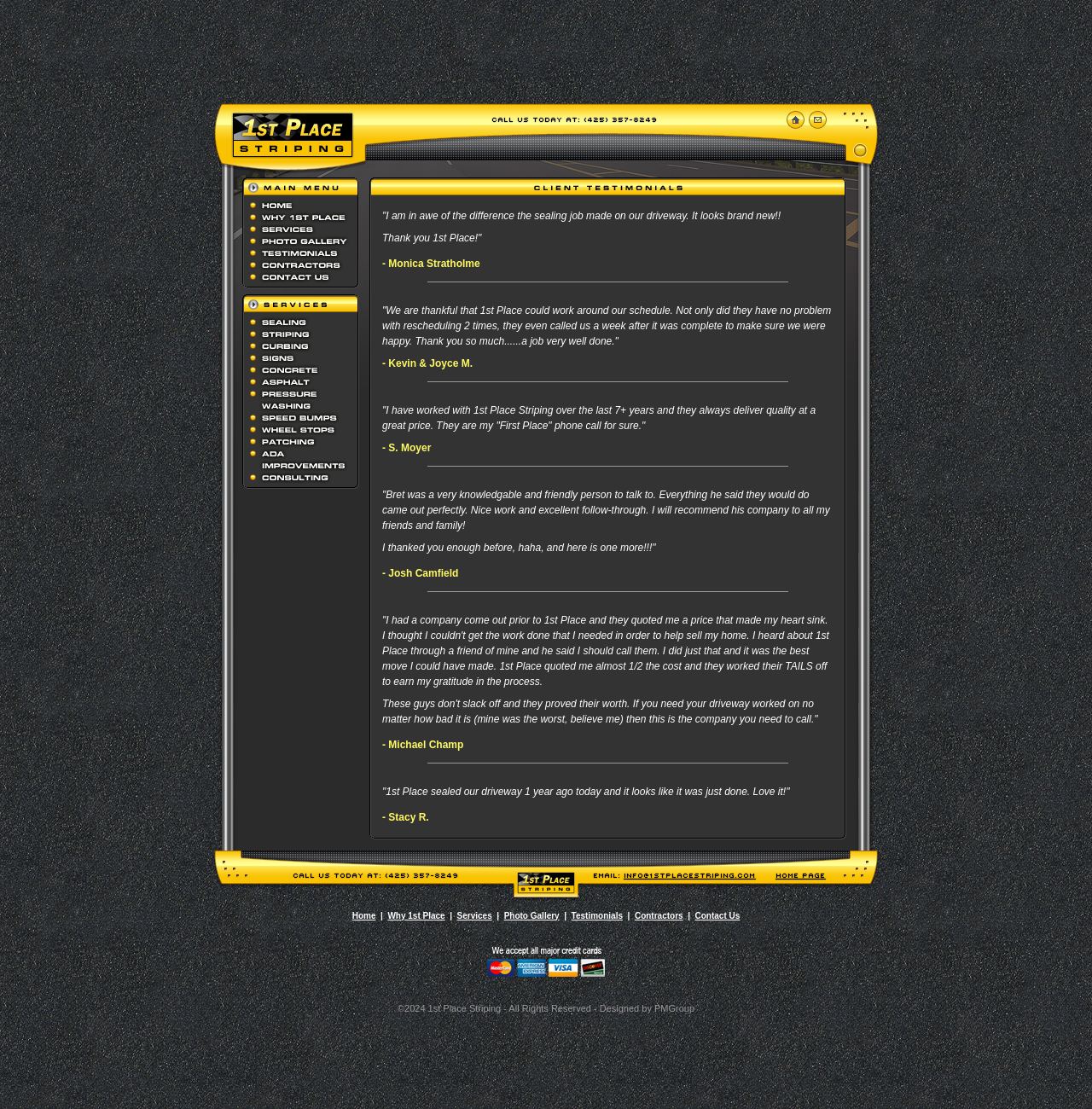Can you specify the bounding box coordinates for the region that should be clicked to fulfill this instruction: "Click on Home Page".

[0.226, 0.18, 0.325, 0.19]